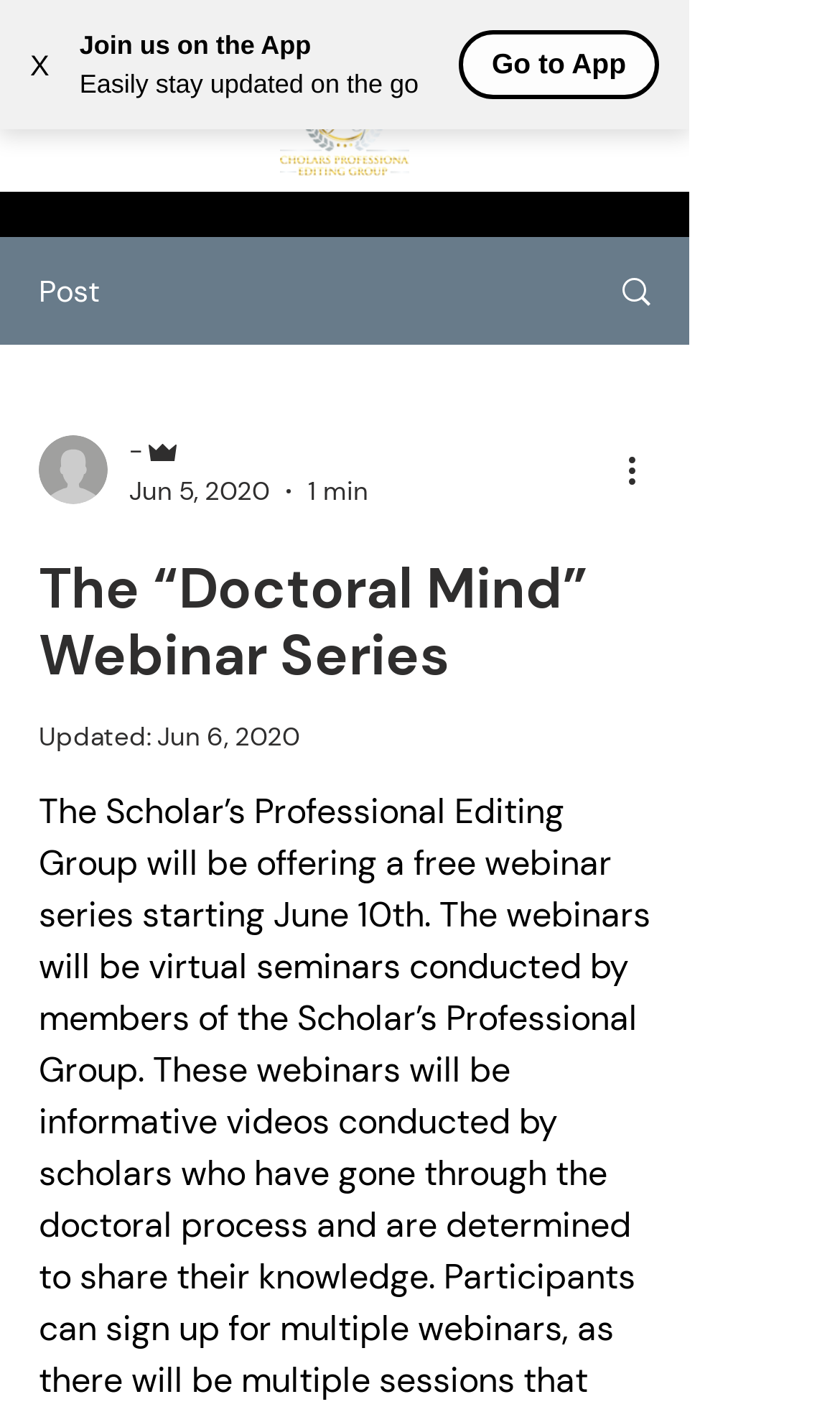Please provide a comprehensive response to the question below by analyzing the image: 
What is the function of the 'More actions' button?

The 'More actions' button is likely to provide additional options or actions that can be performed on the post, although the exact nature of these actions is not specified on the webpage.